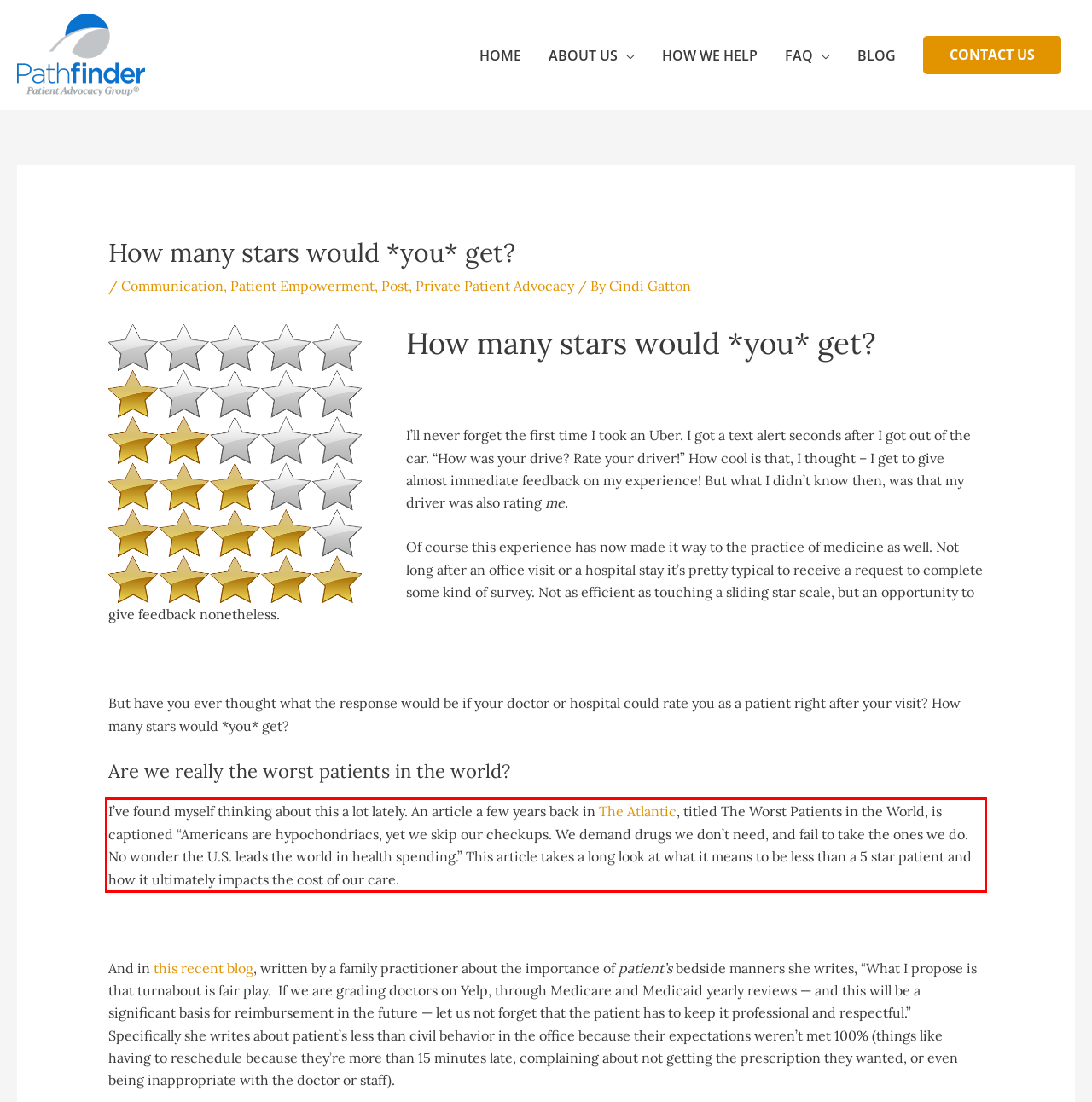Your task is to recognize and extract the text content from the UI element enclosed in the red bounding box on the webpage screenshot.

I’ve found myself thinking about this a lot lately. An article a few years back in The Atlantic, titled The Worst Patients in the World, is captioned “Americans are hypochondriacs, yet we skip our checkups. We demand drugs we don’t need, and fail to take the ones we do. No wonder the U.S. leads the world in health spending.” This article takes a long look at what it means to be less than a 5 star patient and how it ultimately impacts the cost of our care.